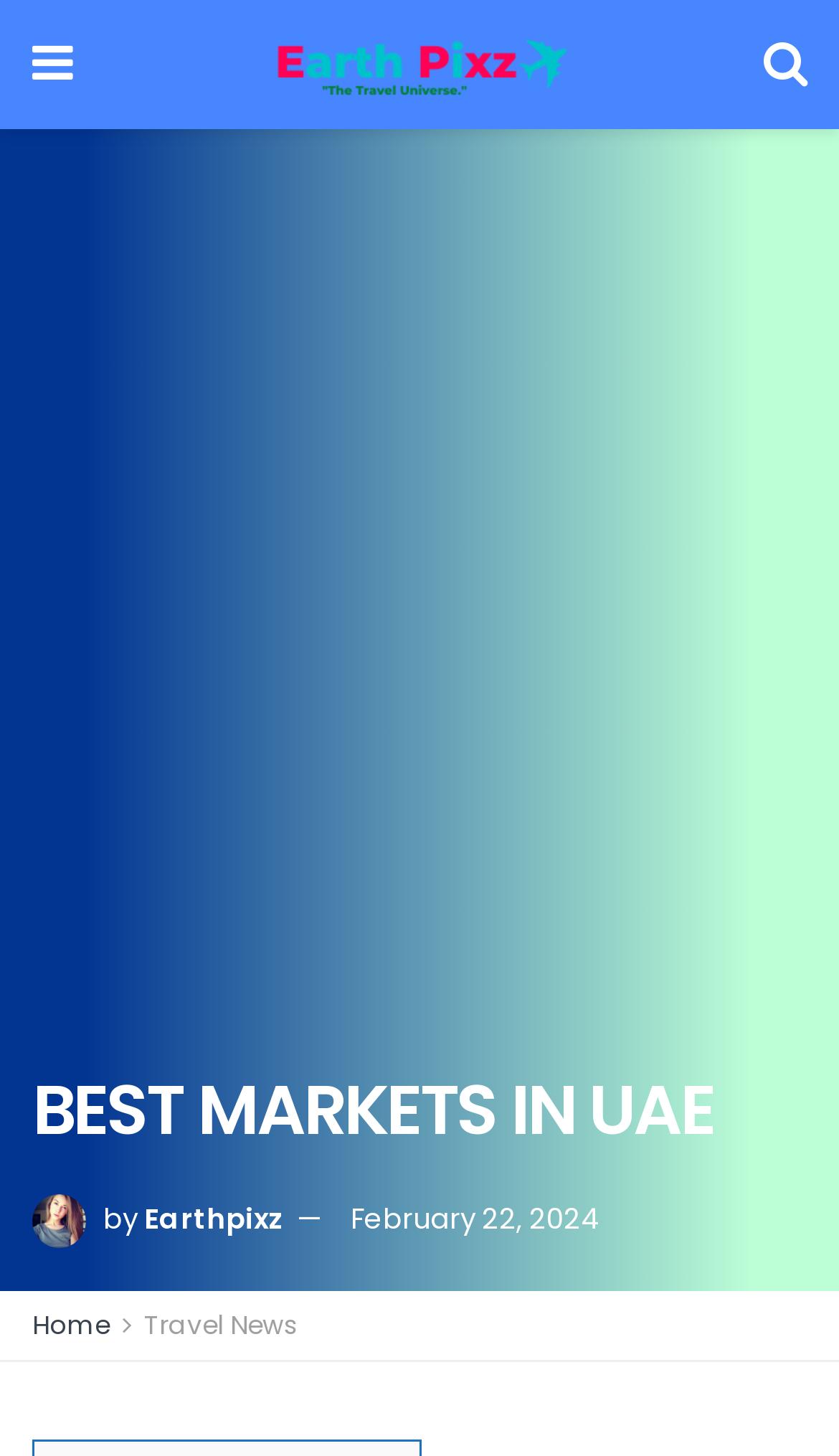Provide a short answer using a single word or phrase for the following question: 
What is the logo of the website?

Earth Pixz